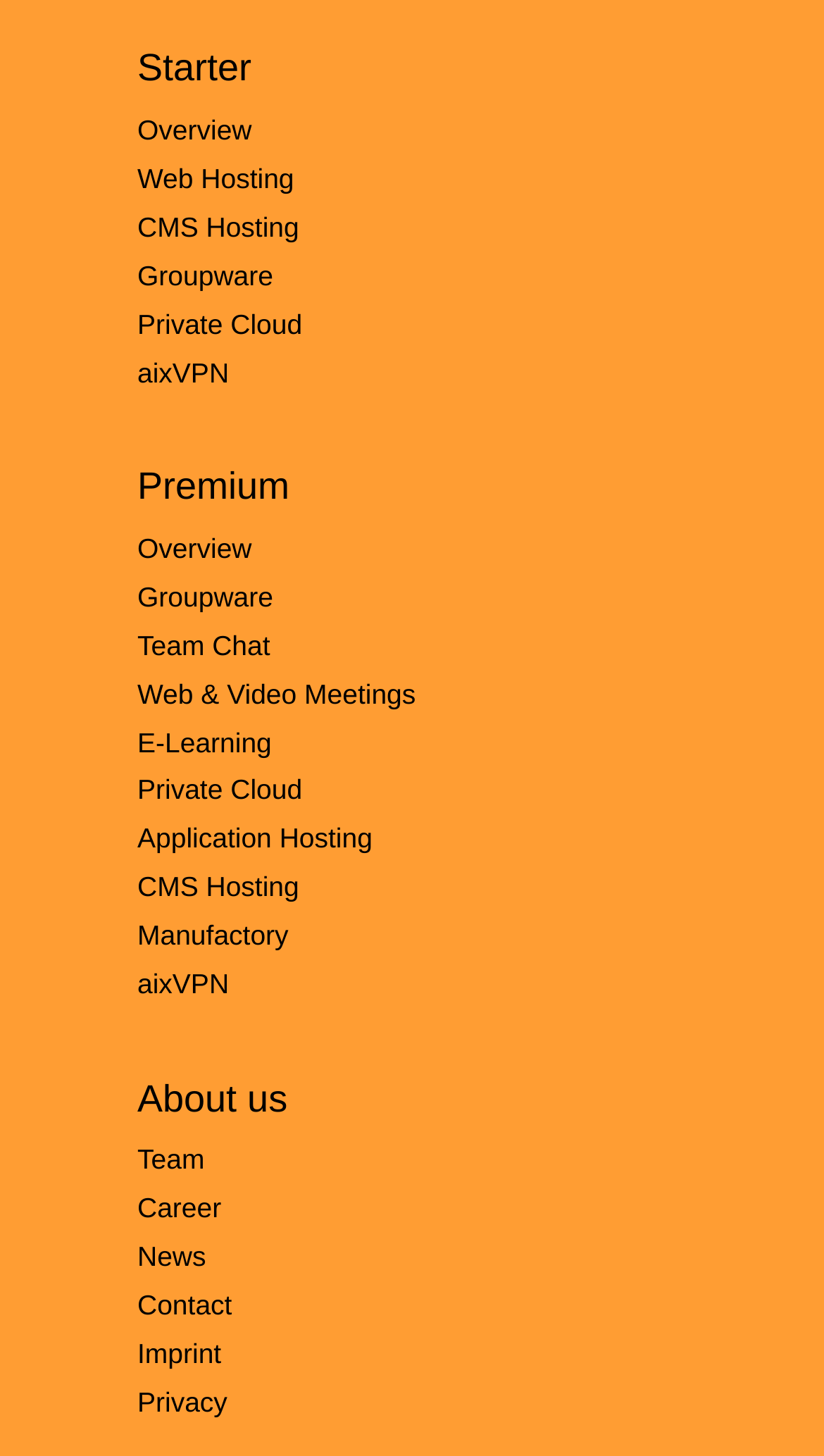What is the longest link text on the webpage?
Please craft a detailed and exhaustive response to the question.

The longest link text on the webpage is 'Web & Video Meetings' which has 19 characters. This link is located at the middle left of the webpage with a bounding box of [0.167, 0.466, 0.505, 0.487].